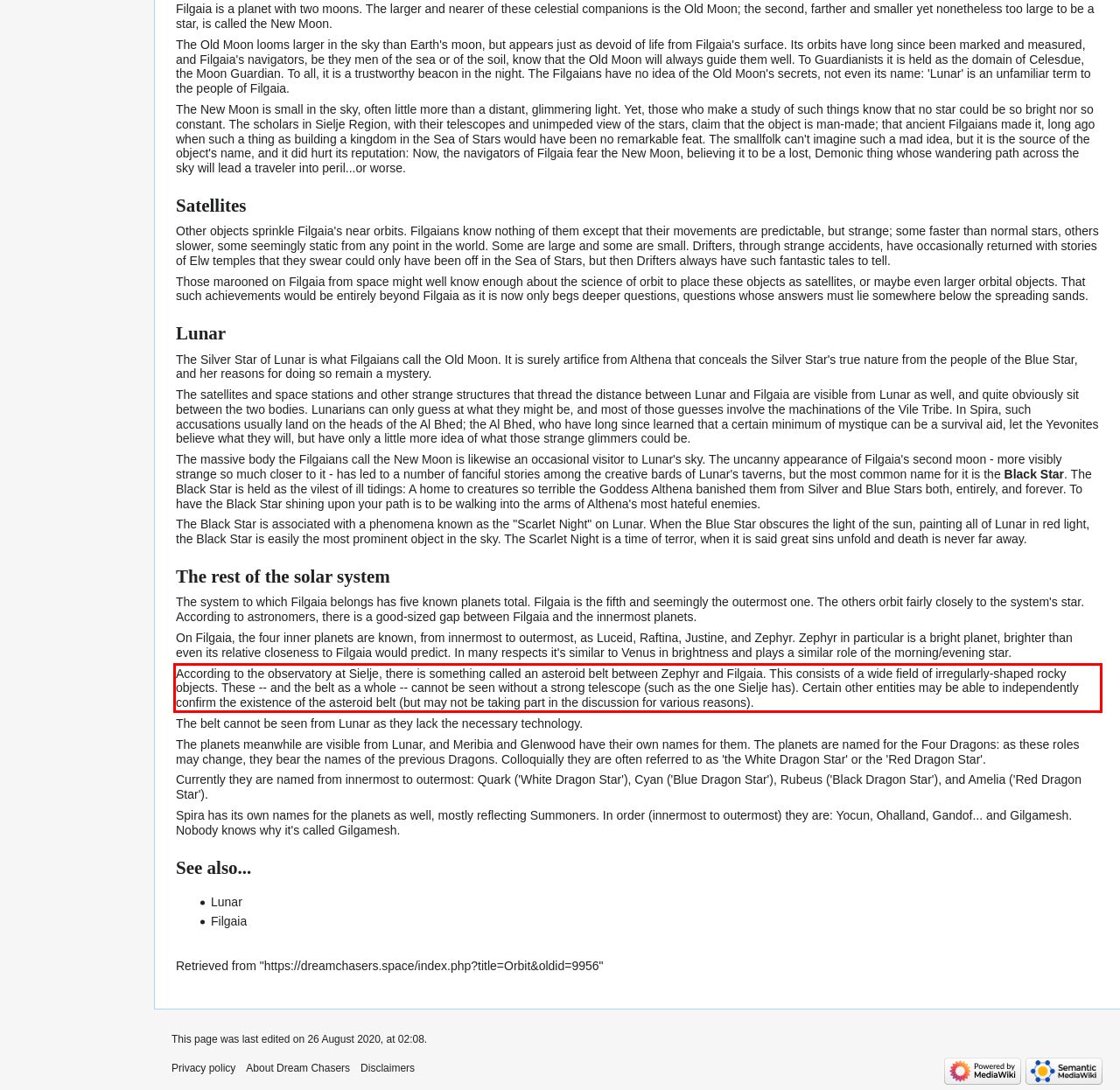Identify the text inside the red bounding box in the provided webpage screenshot and transcribe it.

According to the observatory at Sielje, there is something called an asteroid belt between Zephyr and Filgaia. This consists of a wide field of irregularly-shaped rocky objects. These -- and the belt as a whole -- cannot be seen without a strong telescope (such as the one Sielje has). Certain other entities may be able to independently confirm the existence of the asteroid belt (but may not be taking part in the discussion for various reasons).